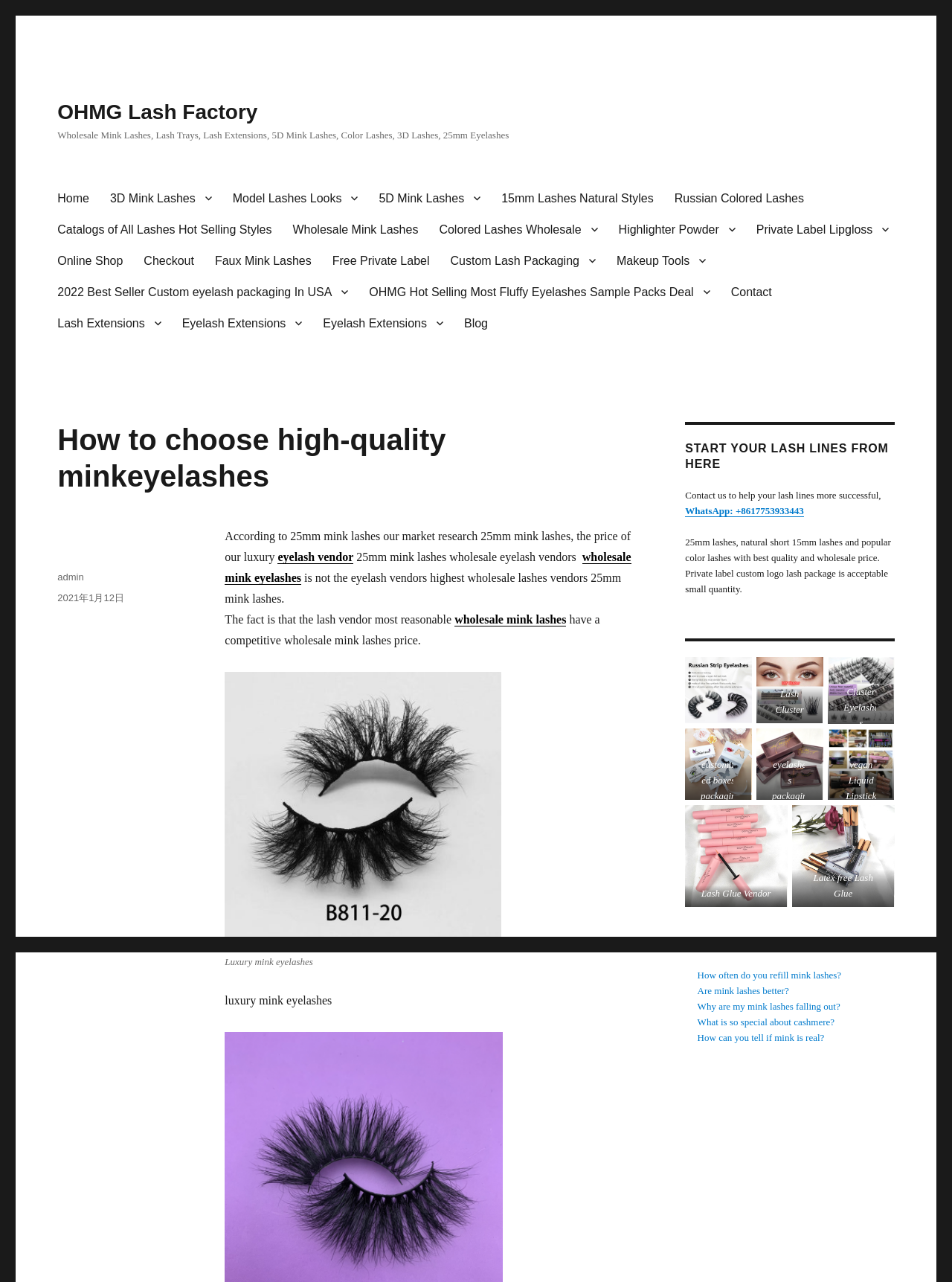Locate the bounding box coordinates of the element that should be clicked to execute the following instruction: "Click on 'Home'".

[0.049, 0.142, 0.105, 0.167]